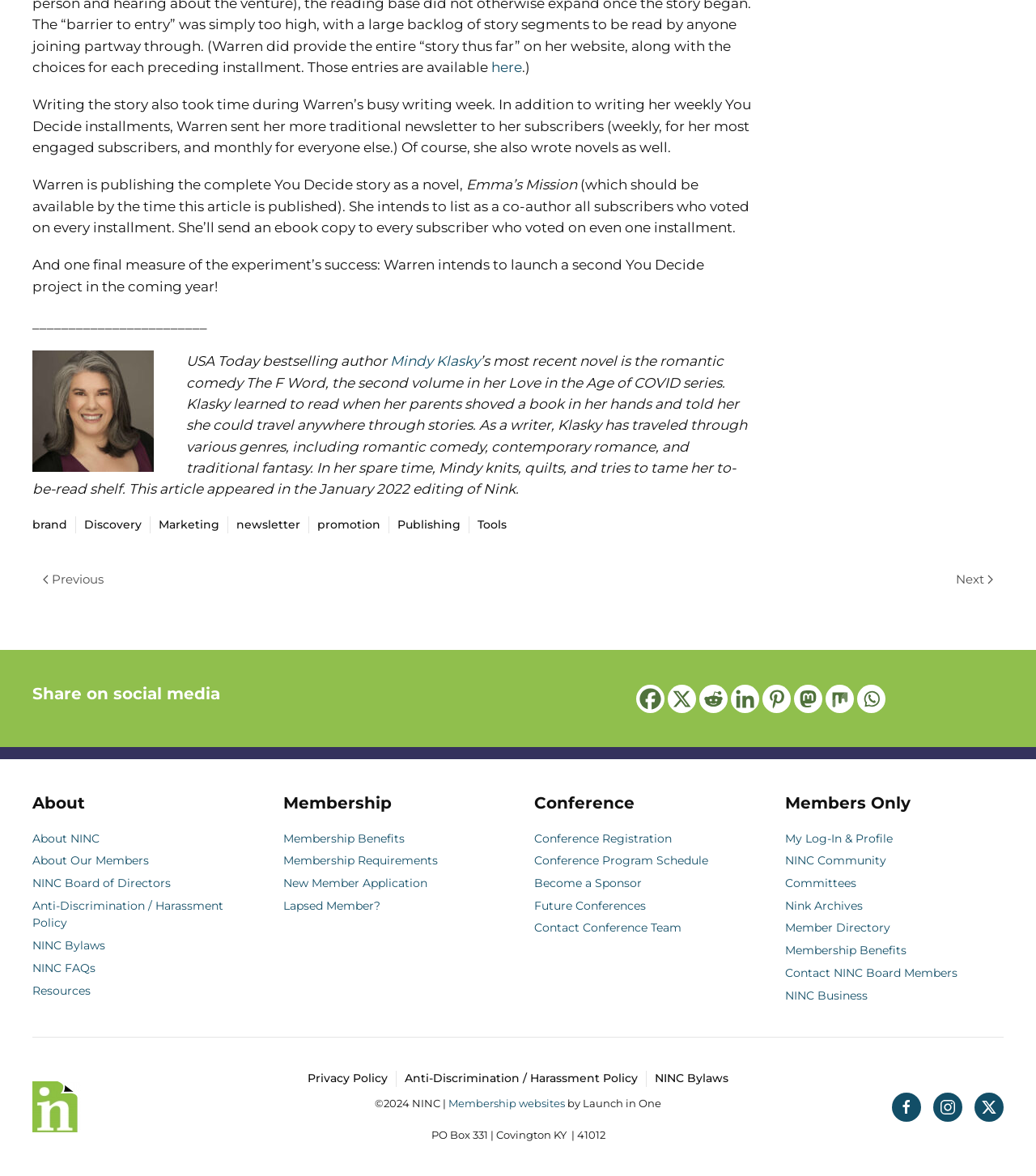Please answer the following query using a single word or phrase: 
How many links are there in the 'About' section?

7